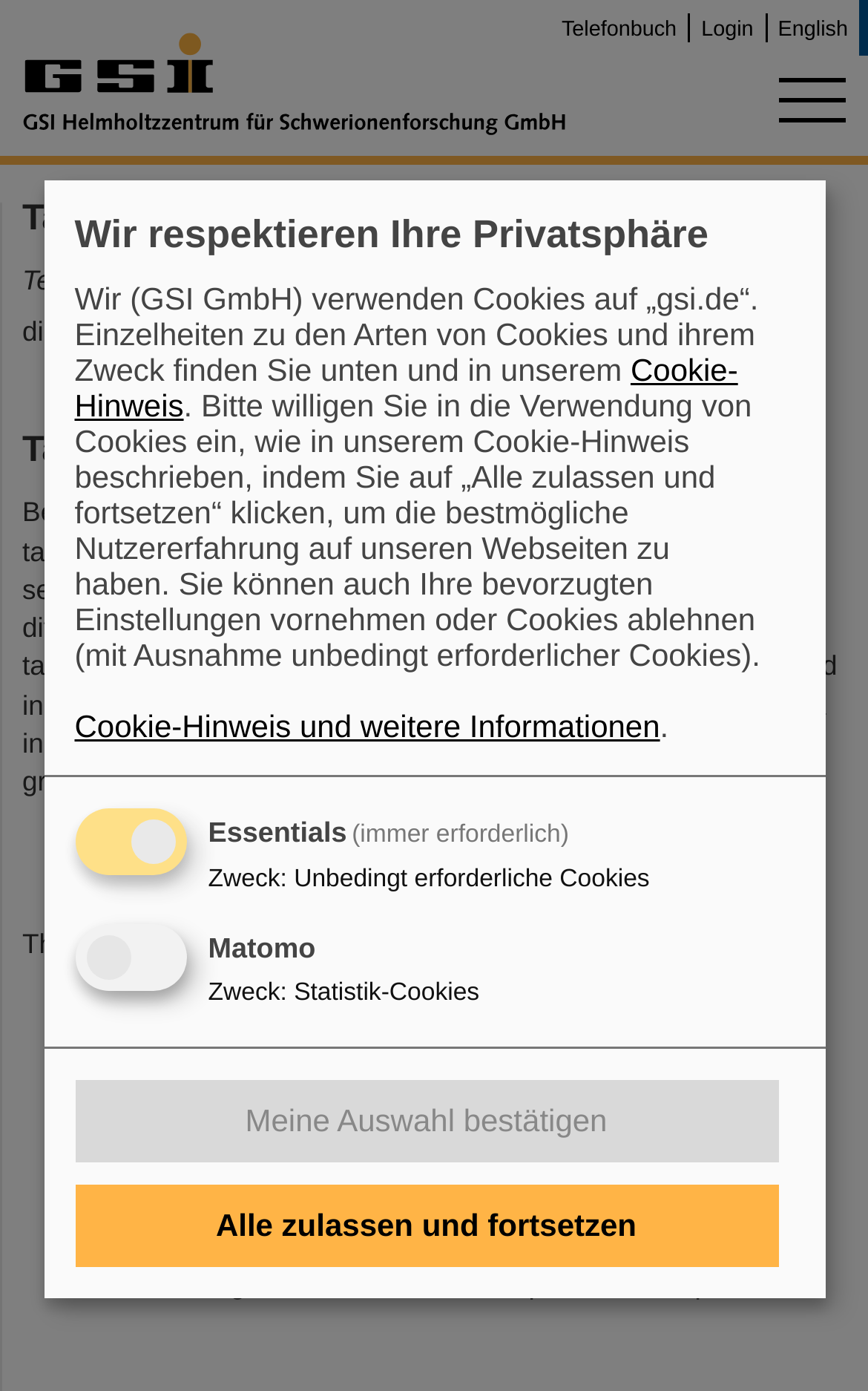What is the name of the technical contact?
Look at the webpage screenshot and answer the question with a detailed explanation.

The technical contact's name is mentioned in the static text element 'Technischer Kontakt: Bernhard Zielbauer' located at the top of the webpage.